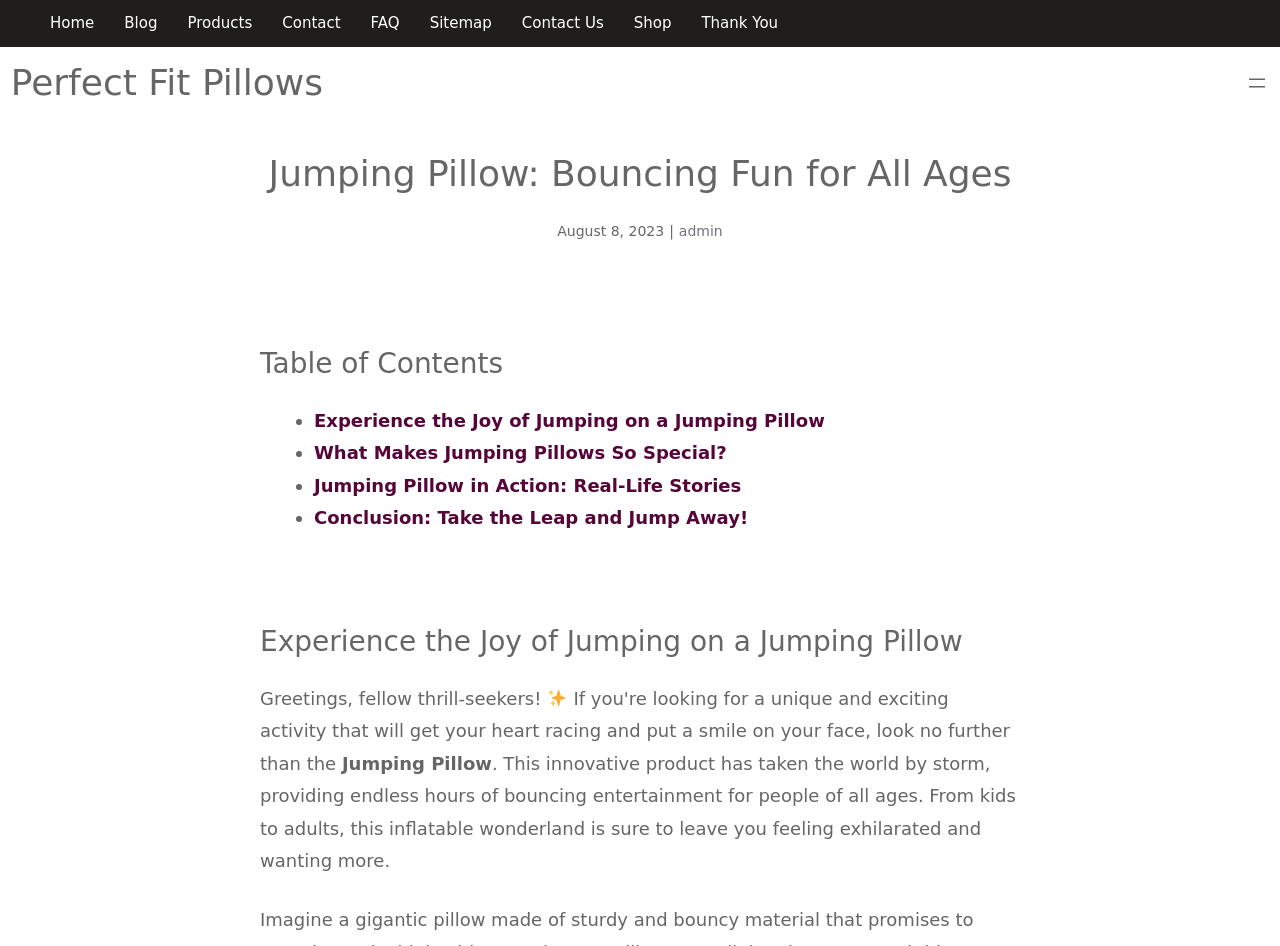What is the date mentioned on the page?
Please provide a single word or phrase as your answer based on the screenshot.

August 8, 2023